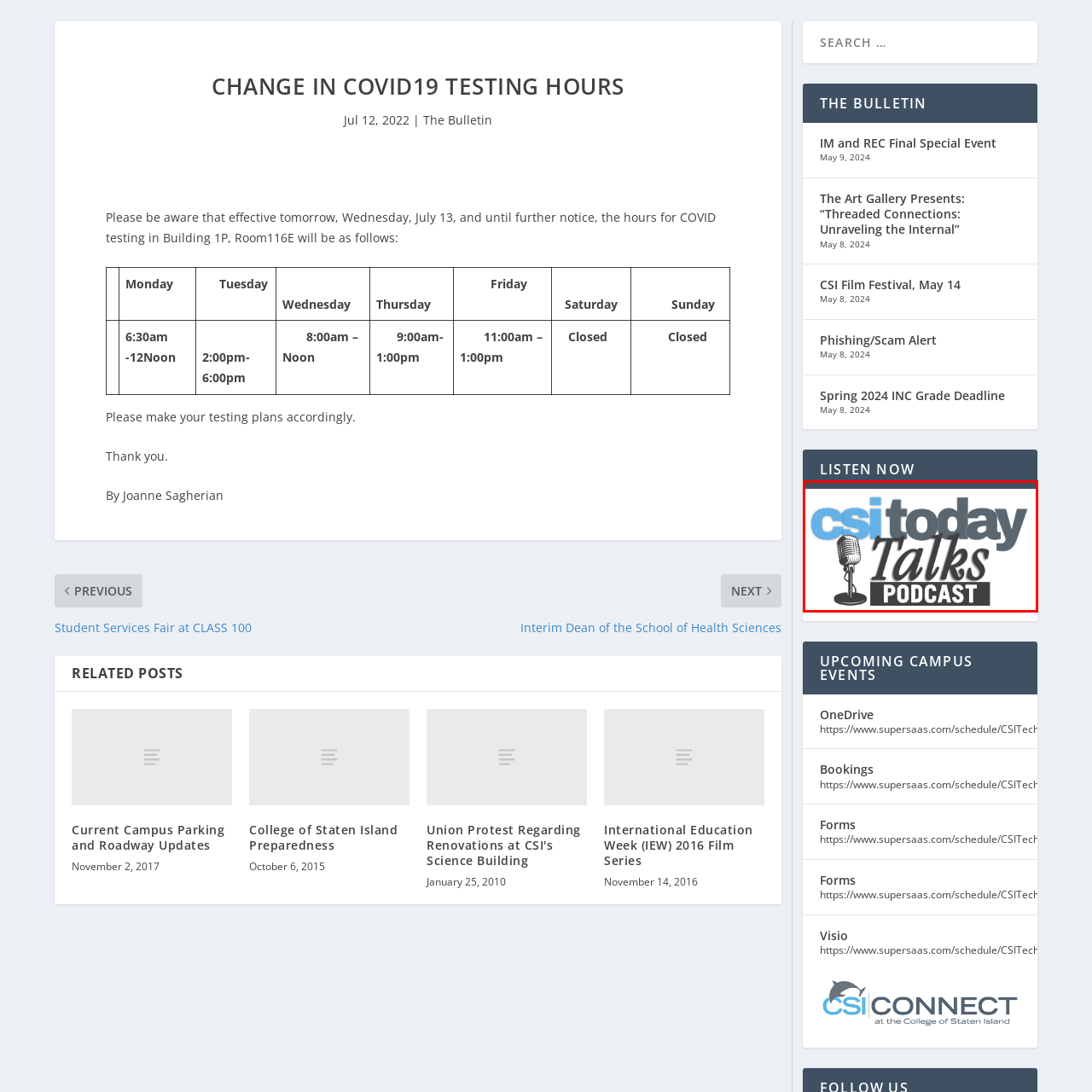Offer a detailed explanation of the elements found within the defined red outline.

The image features the logo of the "CSI Today Talks Podcast," prominently displaying the name in stylized typography. The words "CSI Today" are highlighted in light blue, while "Talks PODCAST" appears in darker gray, emphasizing the podcast's focus. To the left of the text, there is an illustration of a vintage-style microphone, symbolizing the podcasting medium and the discussions likely featured in the episodes. This logo serves as a visual representation of the podcast's identity, which aims to engage listeners with various topics relevant to the CSI community.